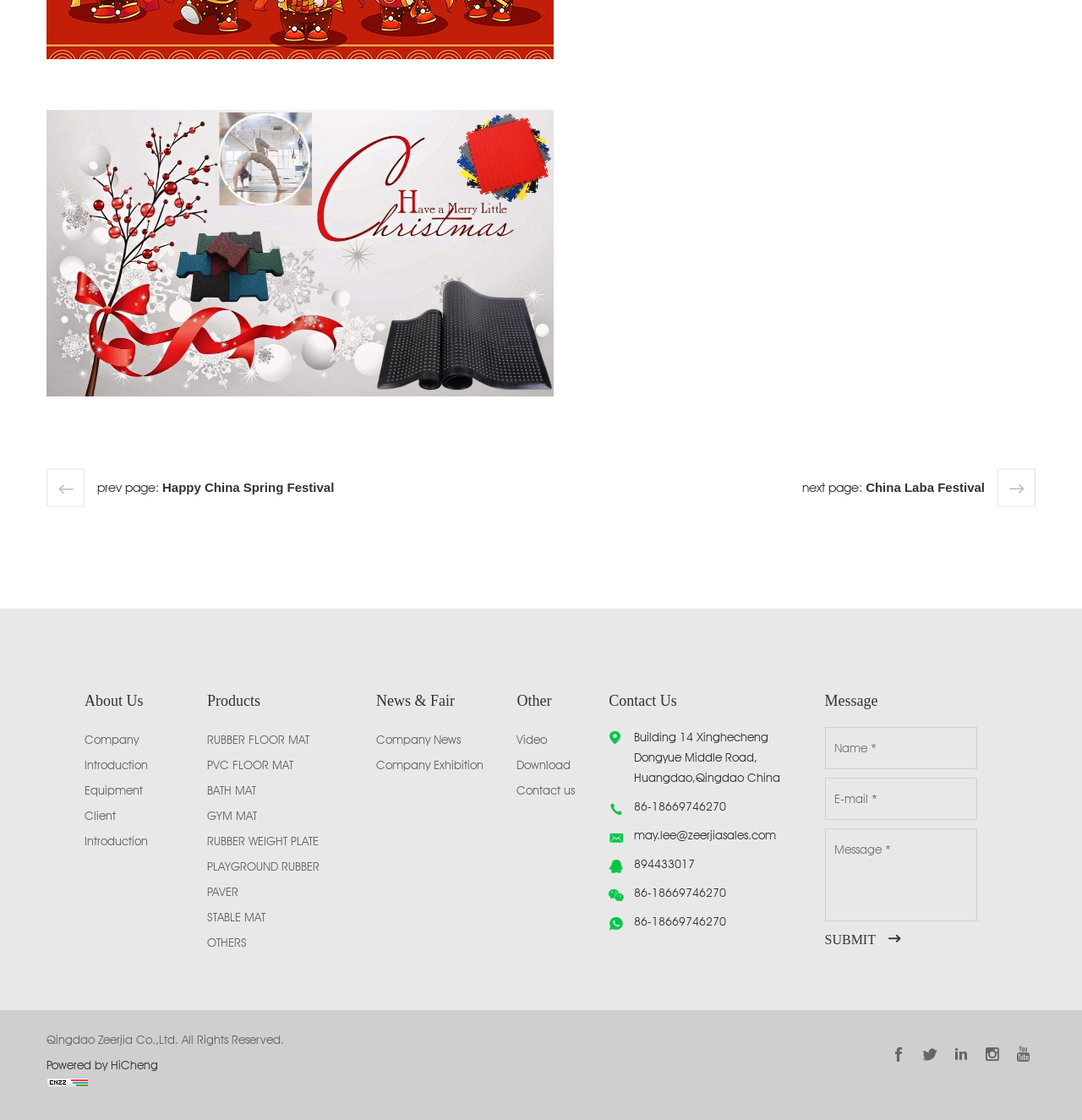Find the bounding box coordinates of the element to click in order to complete this instruction: "Fill in the 'Name *' textbox". The bounding box coordinates must be four float numbers between 0 and 1, denoted as [left, top, right, bottom].

[0.762, 0.649, 0.903, 0.687]